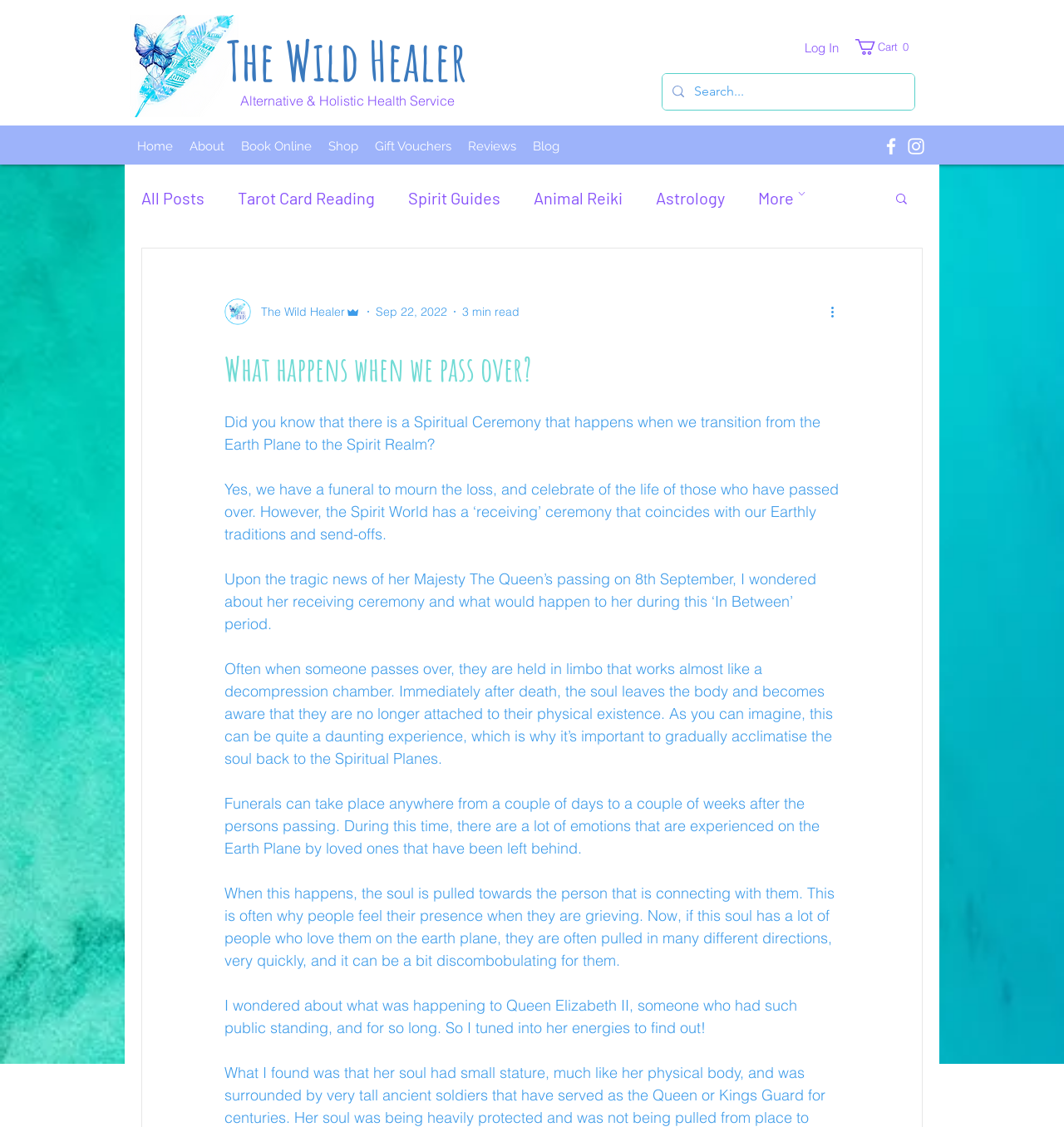What is the title or heading displayed on the webpage?

What happens when we pass over?